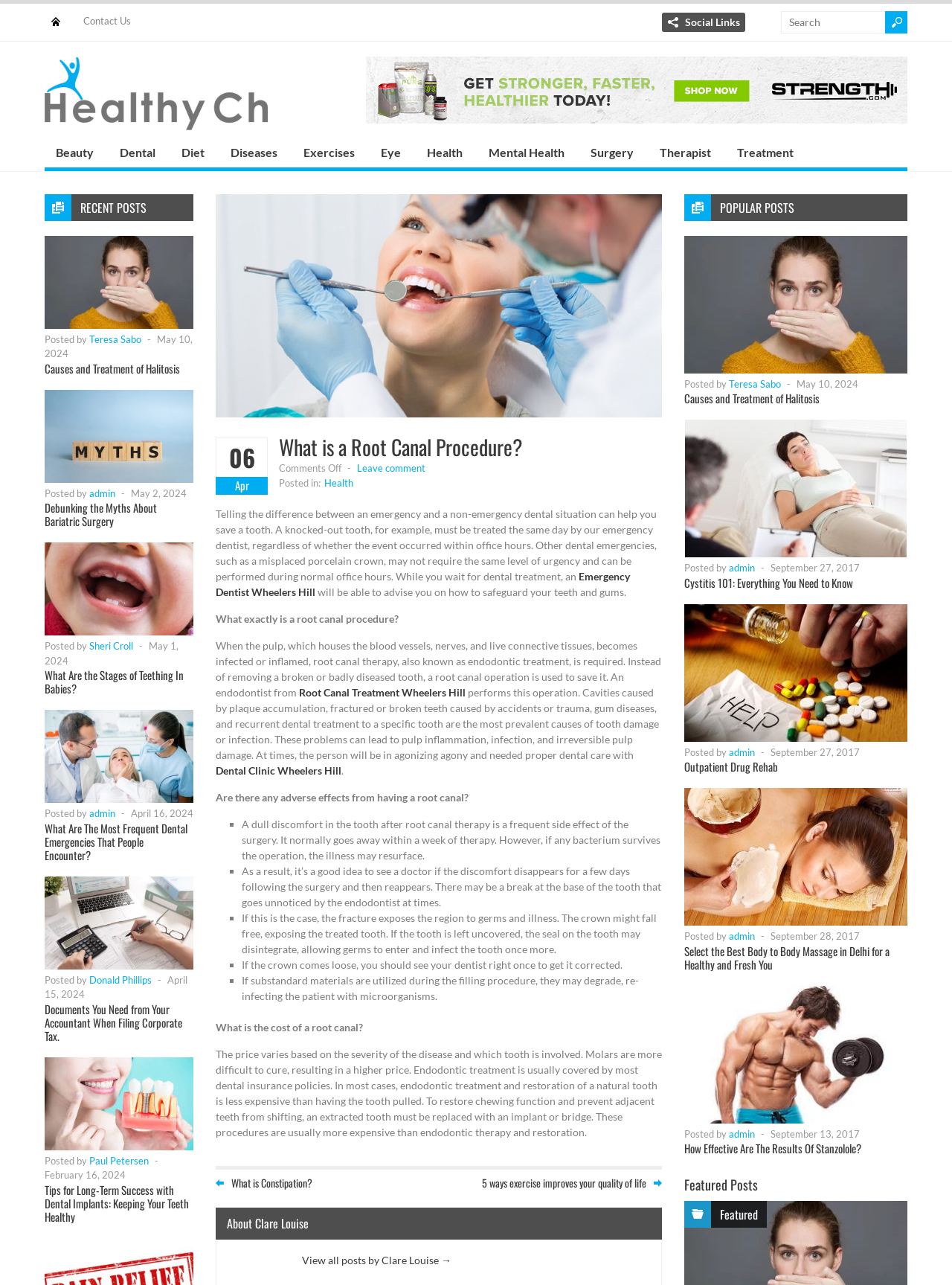What are the potential side effects of a root canal?
Answer the question with just one word or phrase using the image.

Dull discomfort, infection, and crown falling off